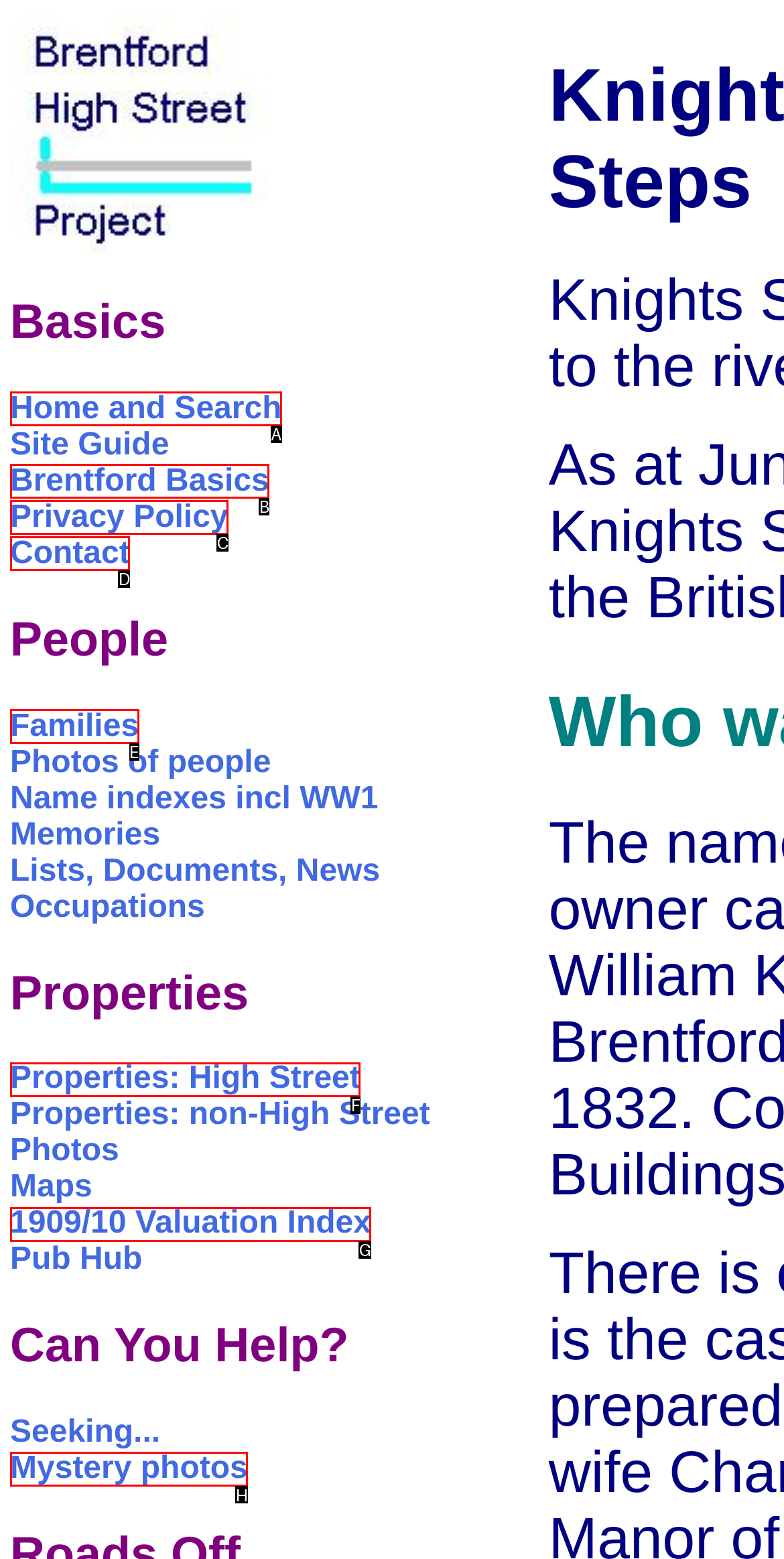Indicate which red-bounded element should be clicked to perform the task: Explore Families Answer with the letter of the correct option.

E